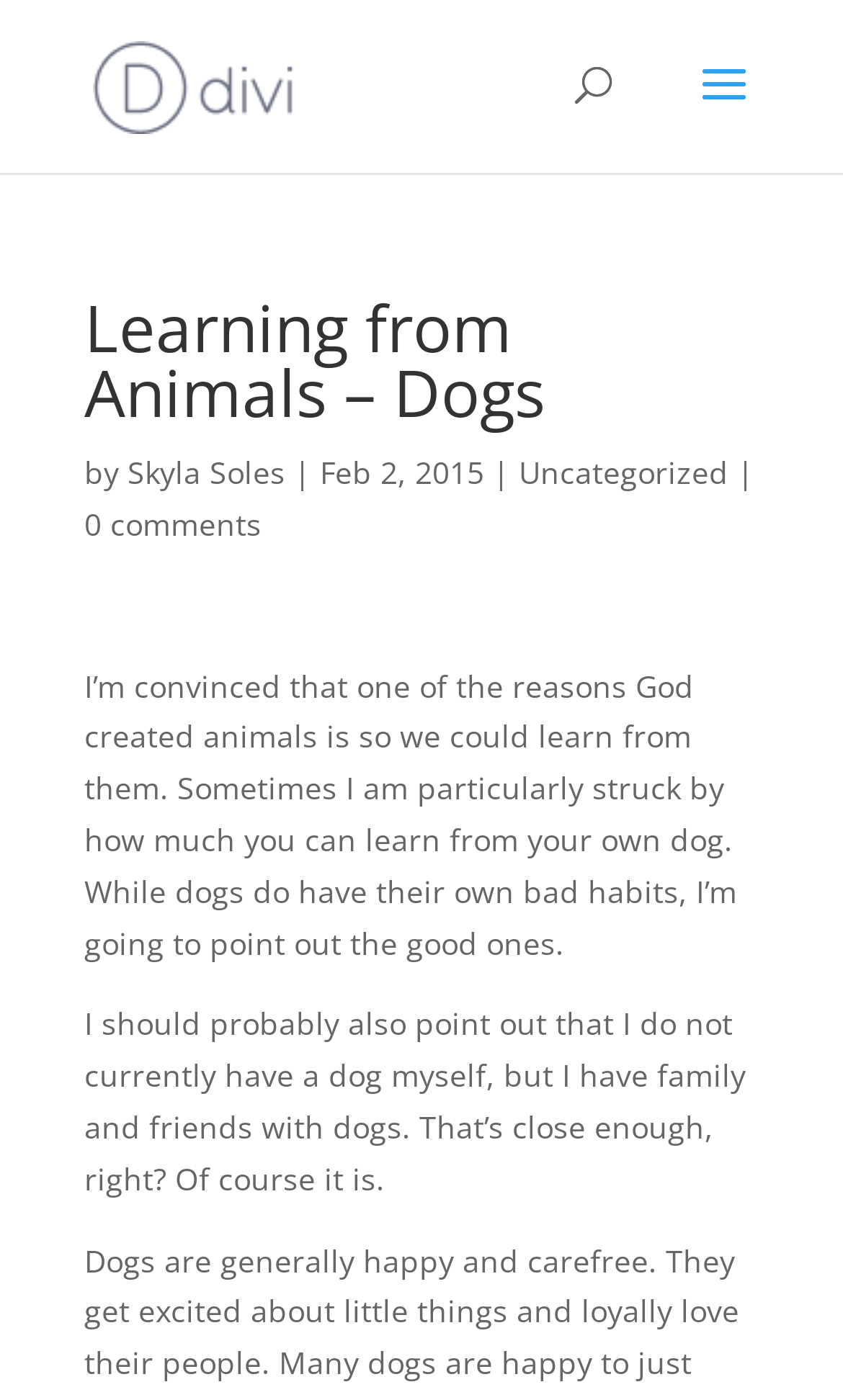Reply to the question with a brief word or phrase: When was the article published?

Feb 2, 2015